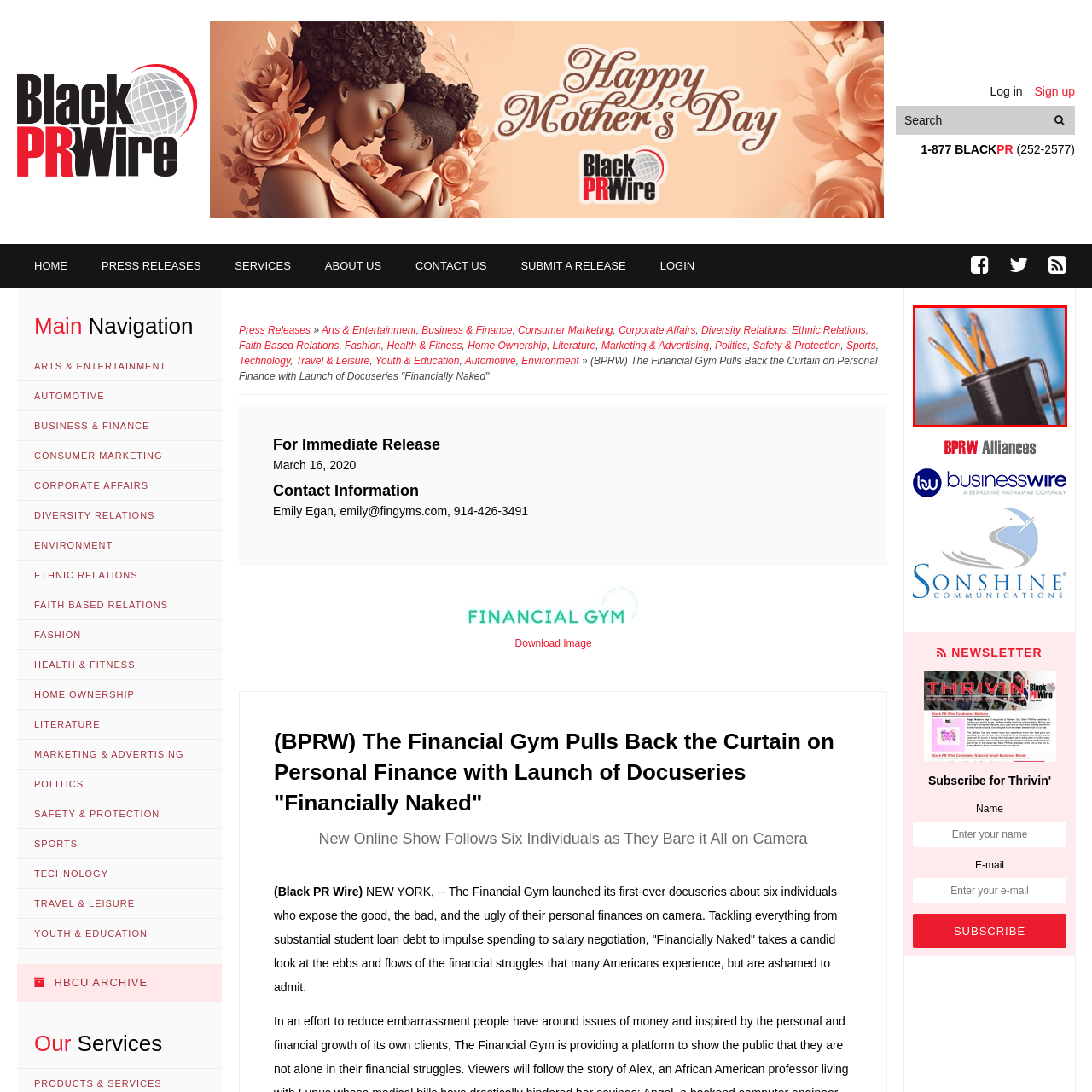What does the scene evoke?
Look closely at the part of the image outlined in red and give a one-word or short phrase answer.

sense of organization and productivity